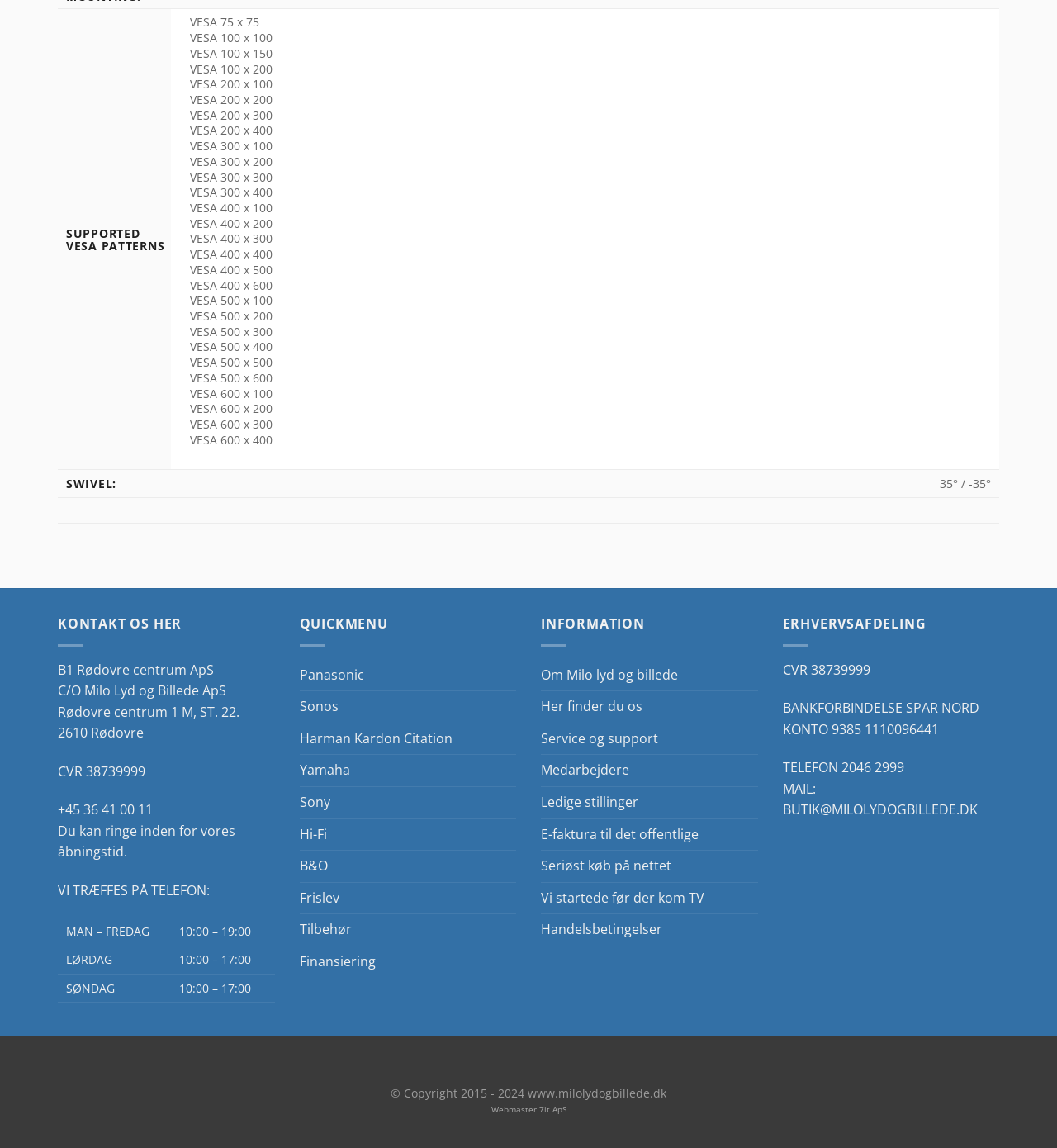What are the opening hours on Saturday?
Based on the image, answer the question in a detailed manner.

The opening hours can be found in the table, where it is written that on Saturday, the opening hours are from 10:00 to 17:00.